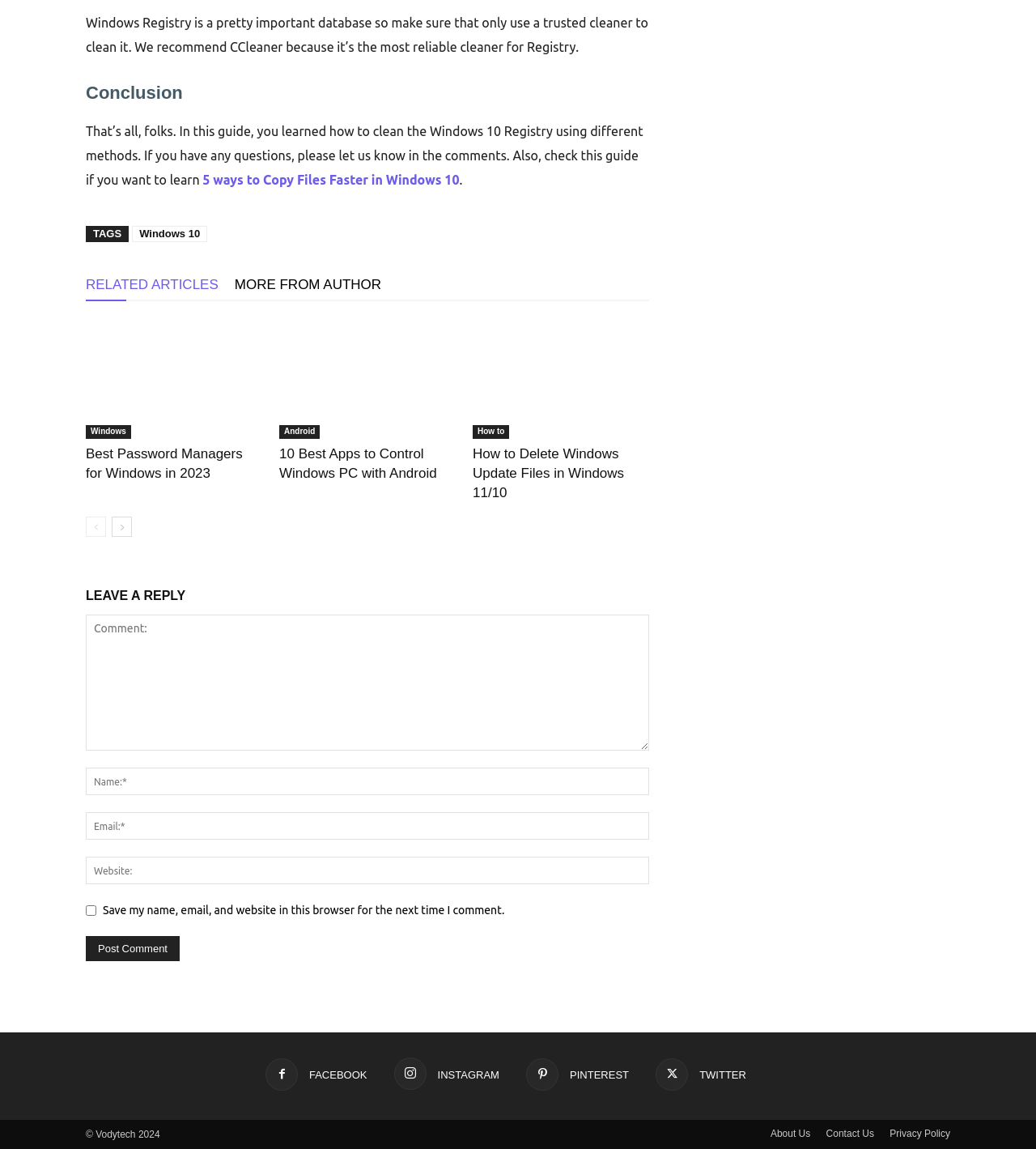Determine the bounding box for the described HTML element: "Pinterest". Ensure the coordinates are four float numbers between 0 and 1 in the format [left, top, right, bottom].

[0.508, 0.921, 0.607, 0.949]